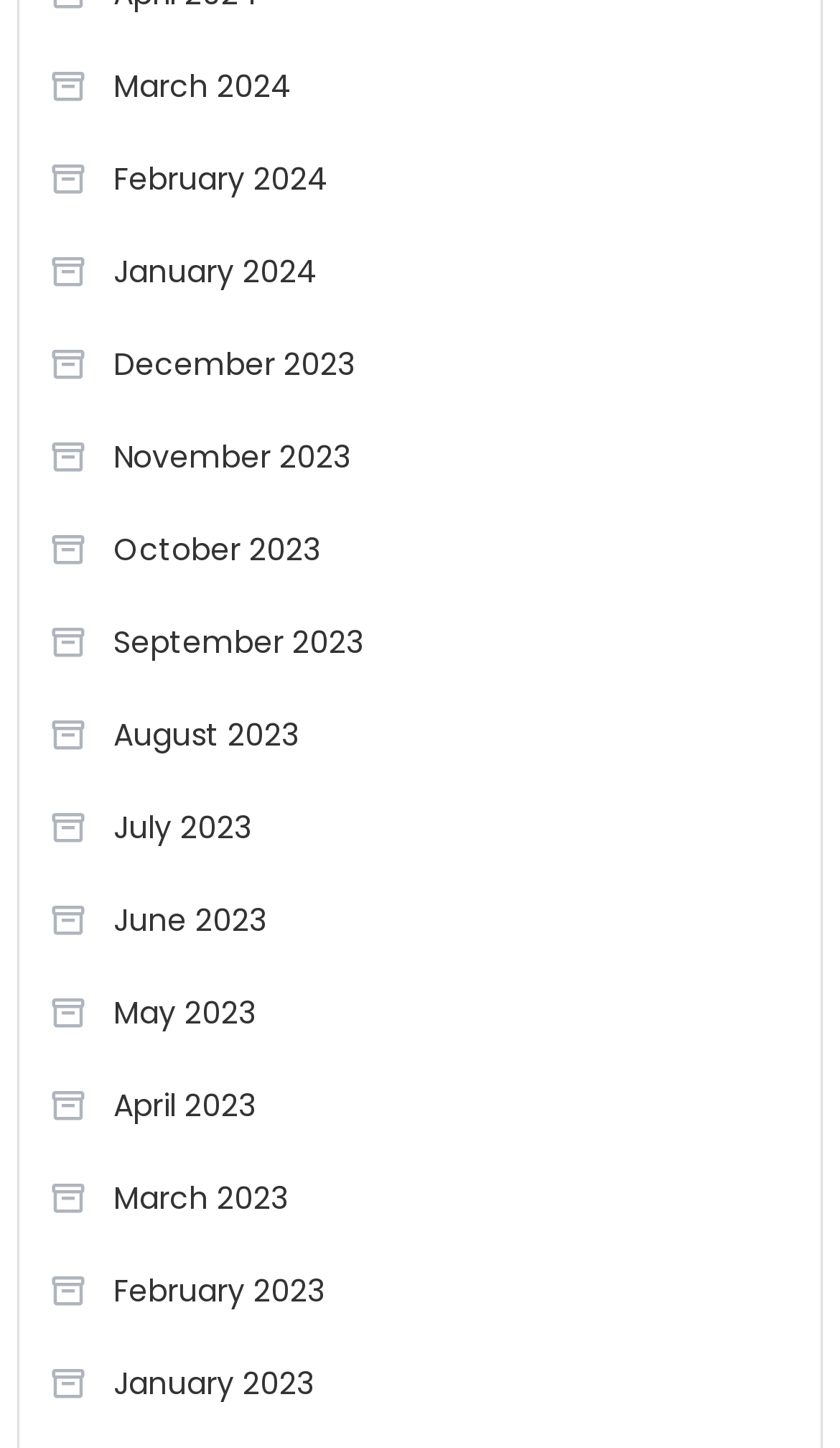Extract the bounding box coordinates of the UI element described: "June 2023". Provide the coordinates in the format [left, top, right, bottom] with values ranging from 0 to 1.

[0.058, 0.612, 0.317, 0.66]